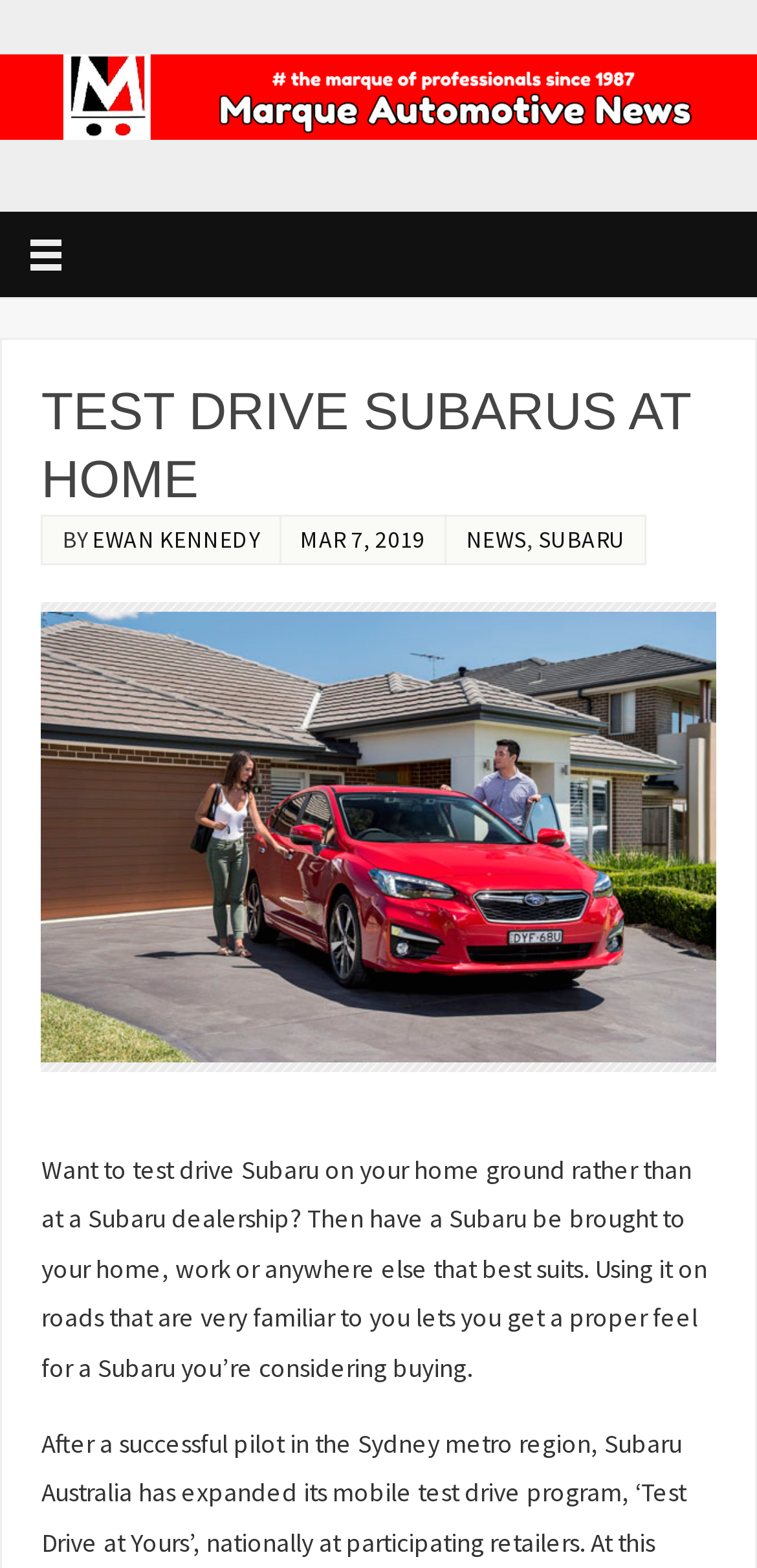Offer a meticulous caption that includes all visible features of the webpage.

The webpage is about test driving Subarus at home. At the top, there is a logo of "Marque Automotive News" with the title "TEST DRIVE SUBARUS AT HOME" written in a large font below it. The title is centered and takes up most of the width of the page. 

Below the title, there is a byline that reads "BY EWAN KENNEDY" with the date "MAR 7, 2019" next to it. On the right side of the byline, there are two links, "NEWS" and "SUBARU", which are likely categories or tags related to the article.

Underneath the byline, there is a large image that takes up most of the width of the page, with a caption "Subaru_Test_Drives_3". This image is likely a promotional image for test driving Subarus.

Below the image, there is a paragraph of text that explains the benefits of test driving a Subaru at home, such as being able to drive on familiar roads and getting a proper feel for the car. The text is written in a clear and concise manner, making it easy to read and understand.